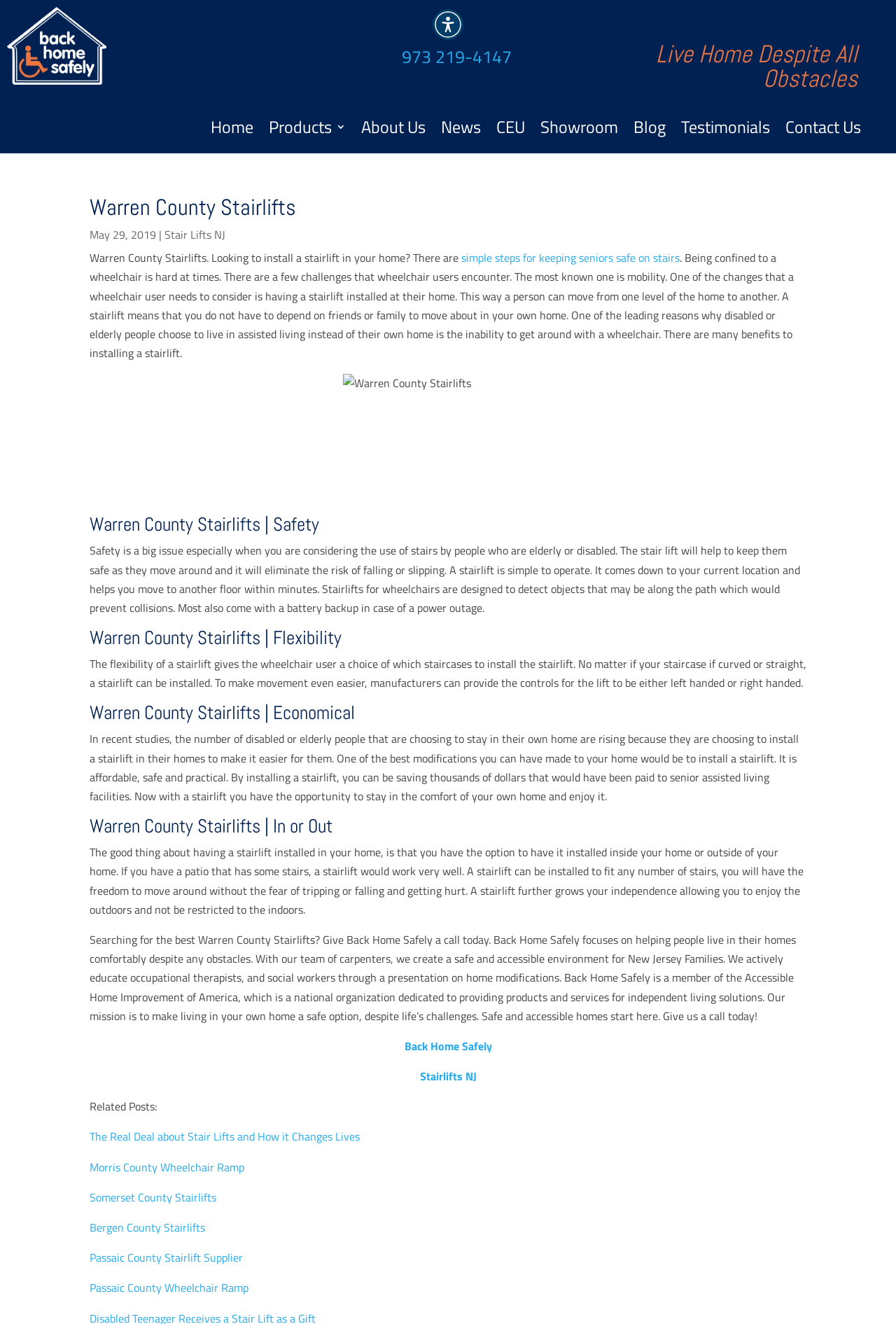Please answer the following question as detailed as possible based on the image: 
What is the main topic of this webpage?

Based on the webpage content, the main topic is Warren County Stairlifts, which is also the title of the webpage. The webpage provides information about stairlifts, their benefits, and how they can help seniors and people with disabilities.